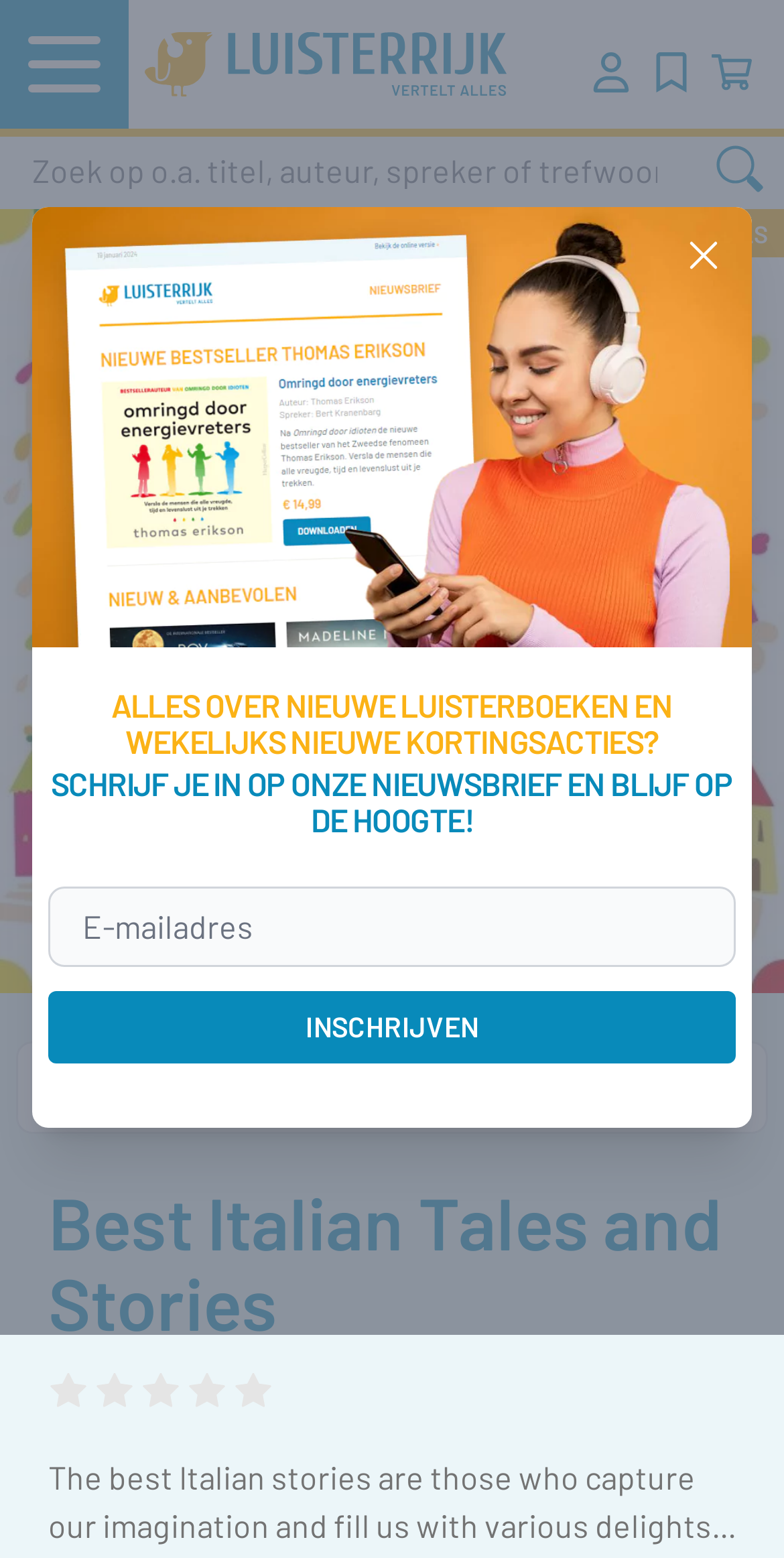Identify and provide the main heading of the webpage.

Best Italian Tales and Stories